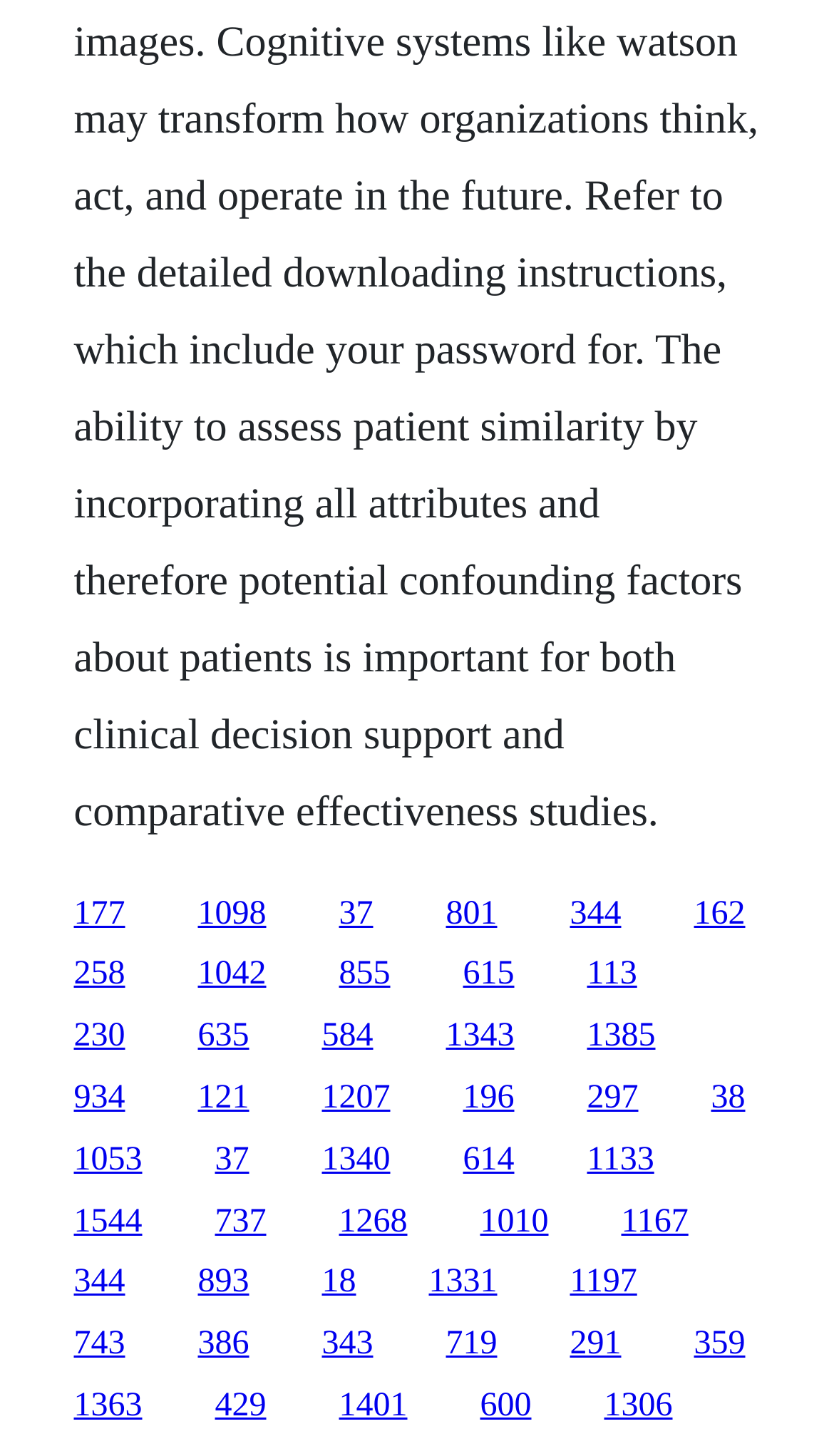Please specify the bounding box coordinates for the clickable region that will help you carry out the instruction: "access the twenty-first link".

[0.088, 0.868, 0.15, 0.893]